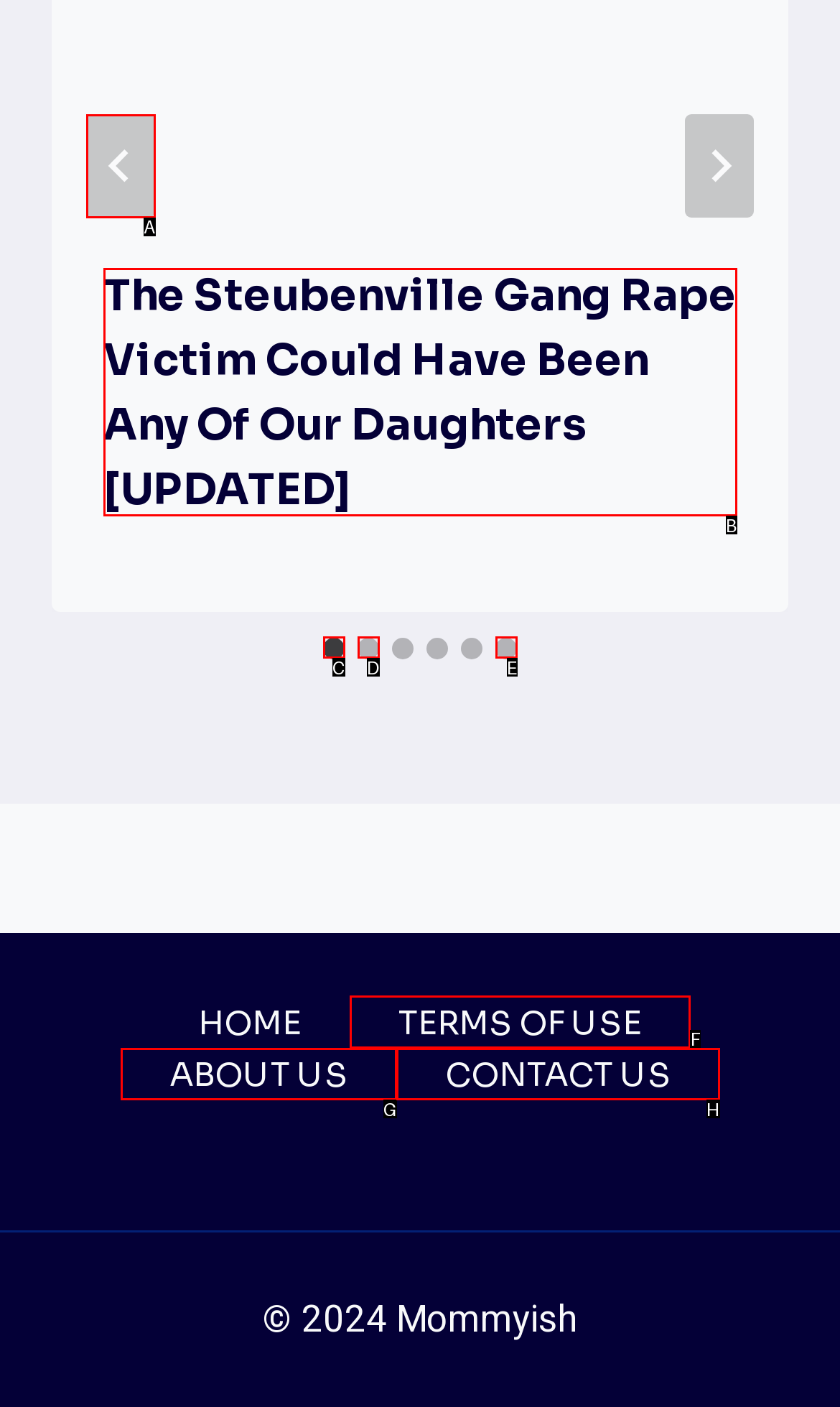Please identify the correct UI element to click for the task: Read about the terms of use Respond with the letter of the appropriate option.

F